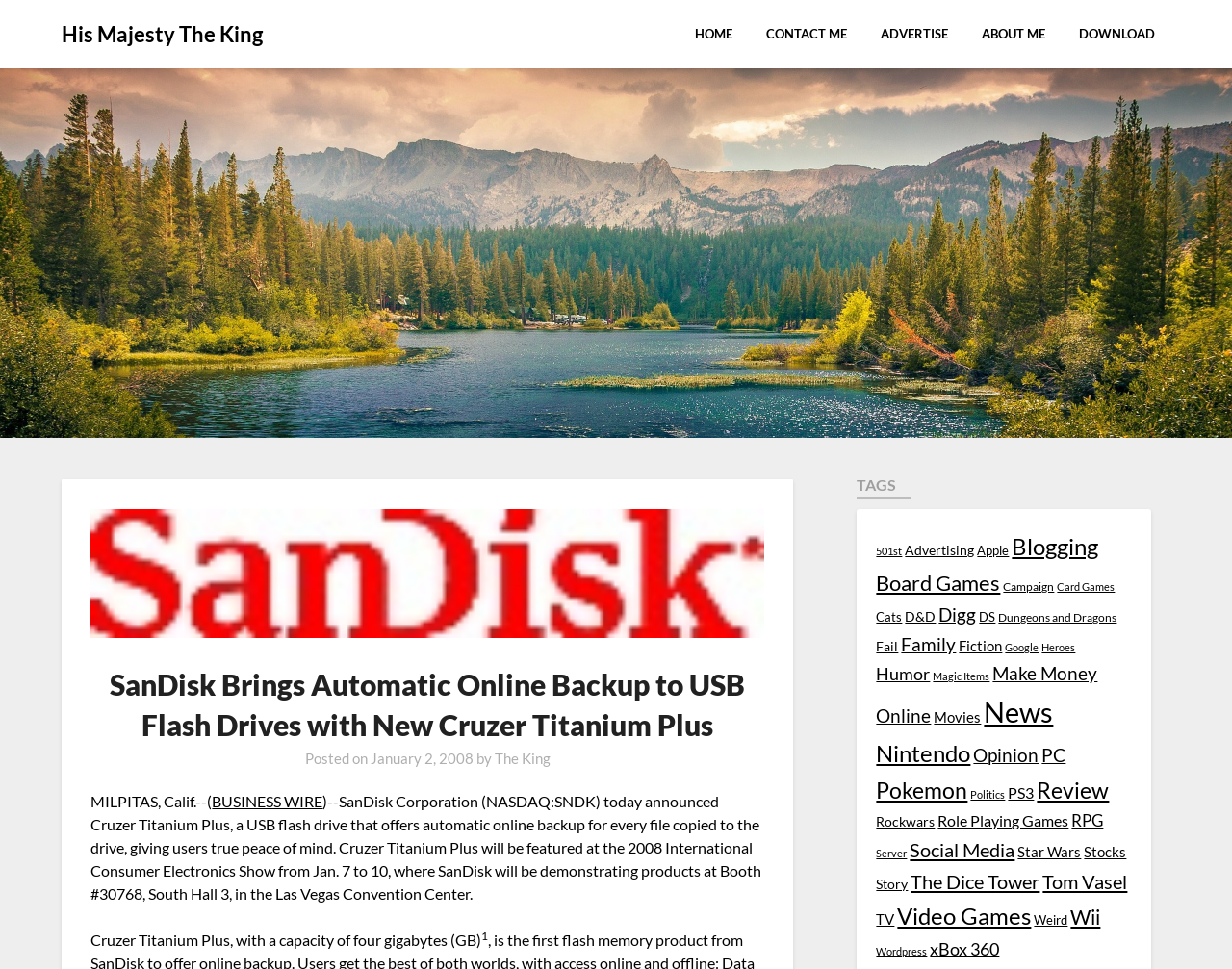What is the capacity of the Cruzer Titanium Plus?
Answer the question based on the image using a single word or a brief phrase.

four gigabytes (GB)